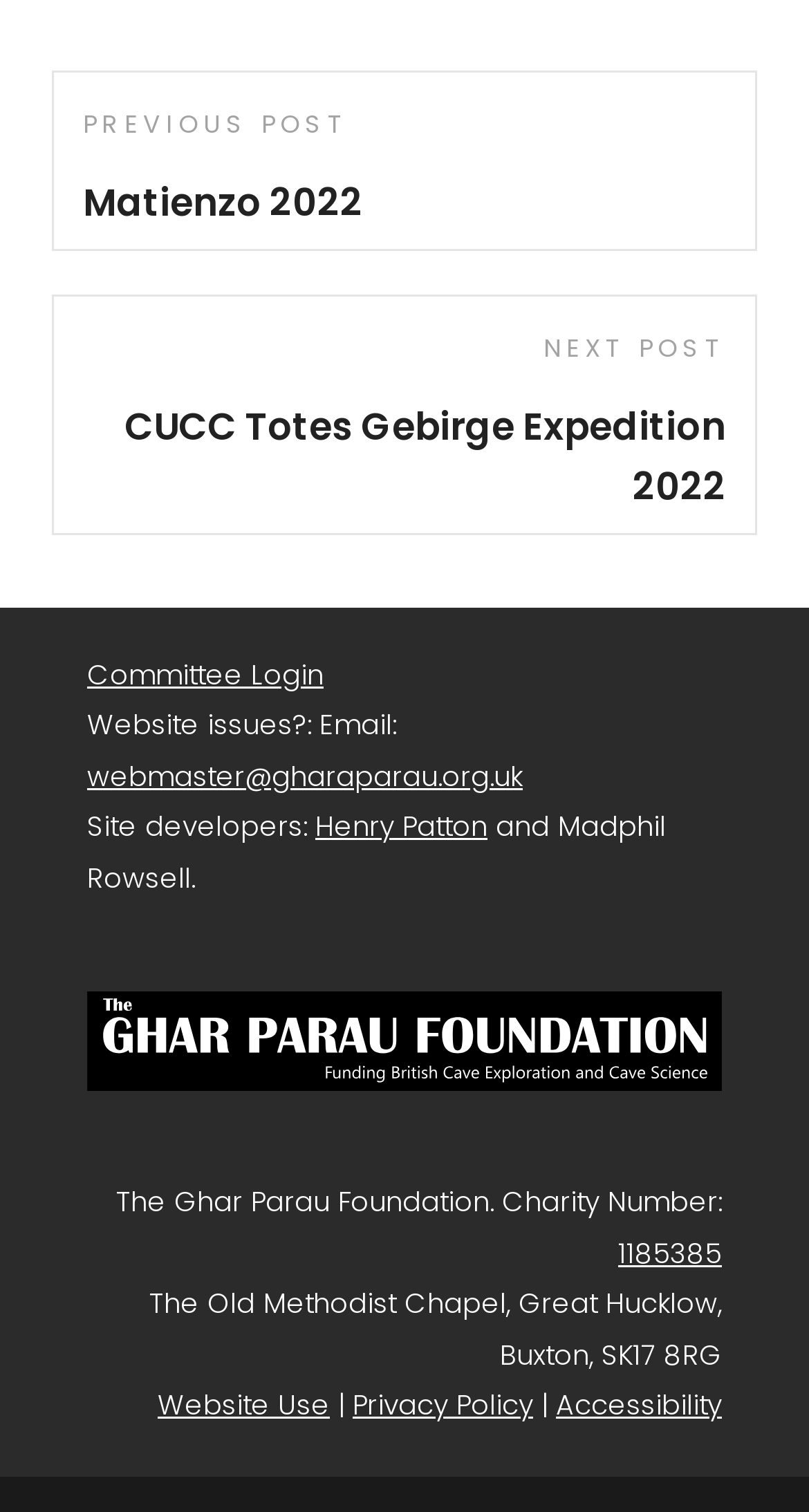Please determine the bounding box coordinates of the element's region to click in order to carry out the following instruction: "View website use". The coordinates should be four float numbers between 0 and 1, i.e., [left, top, right, bottom].

[0.195, 0.917, 0.408, 0.943]